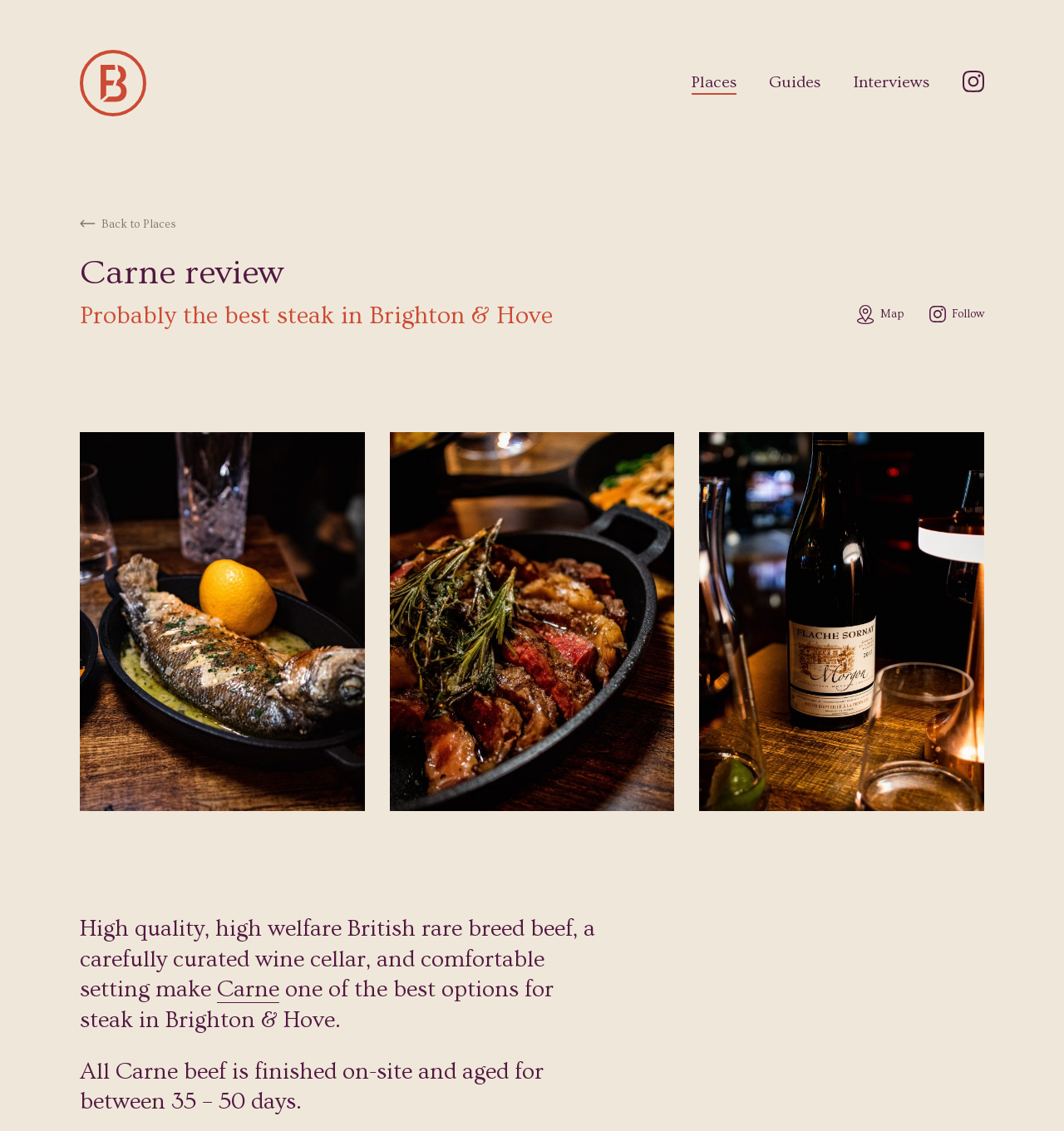Locate the UI element described by Brighton Food Boy logo in the provided webpage screenshot. Return the bounding box coordinates in the format (top-left x, top-left y, bottom-right x, bottom-right y), ensuring all values are between 0 and 1.

[0.075, 0.044, 0.138, 0.103]